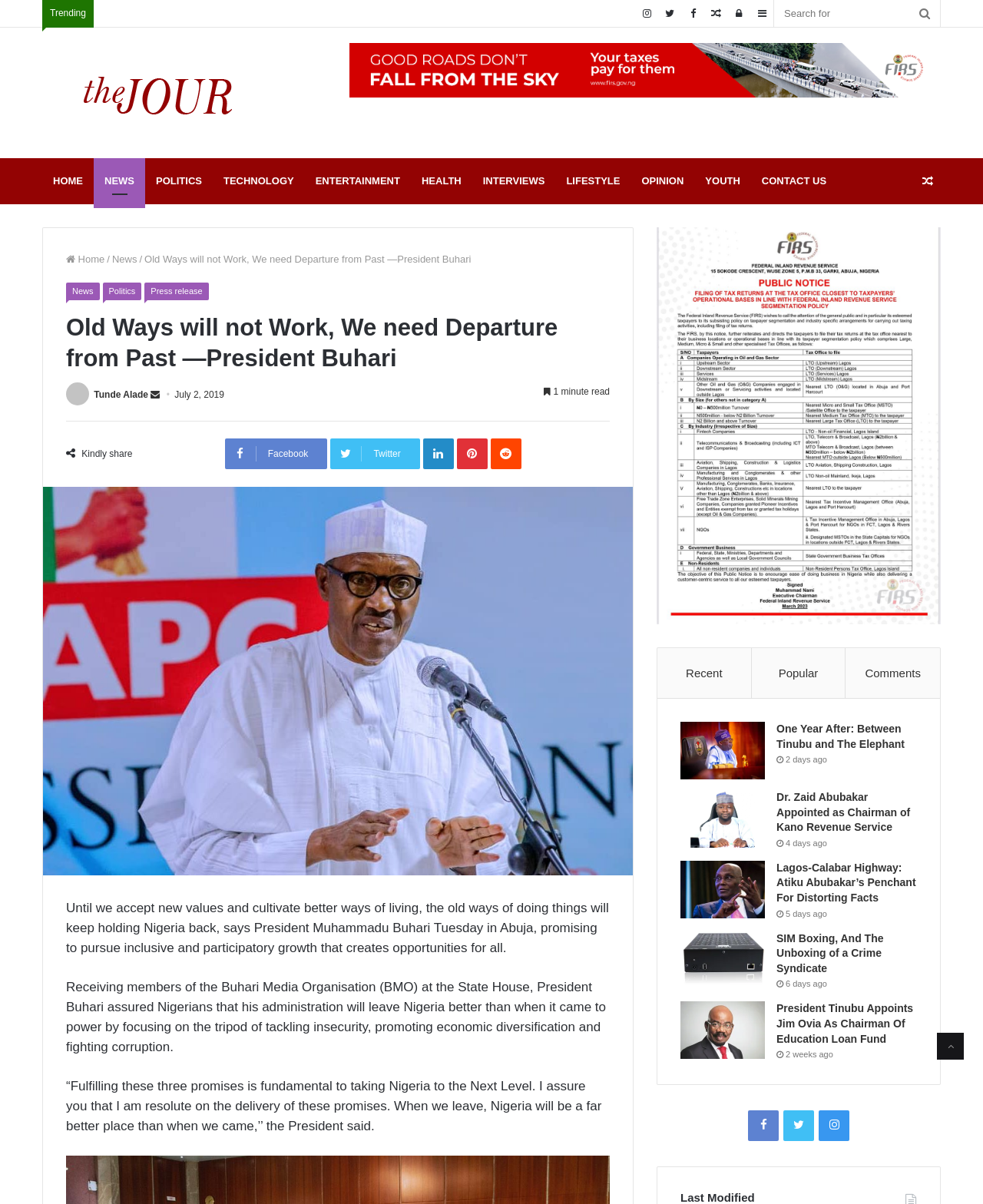What is the category of the first article?
Please use the image to provide an in-depth answer to the question.

I determined the category of the first article by looking at the heading element with the text 'News Politics Press release' above the title of the first article on the webpage.